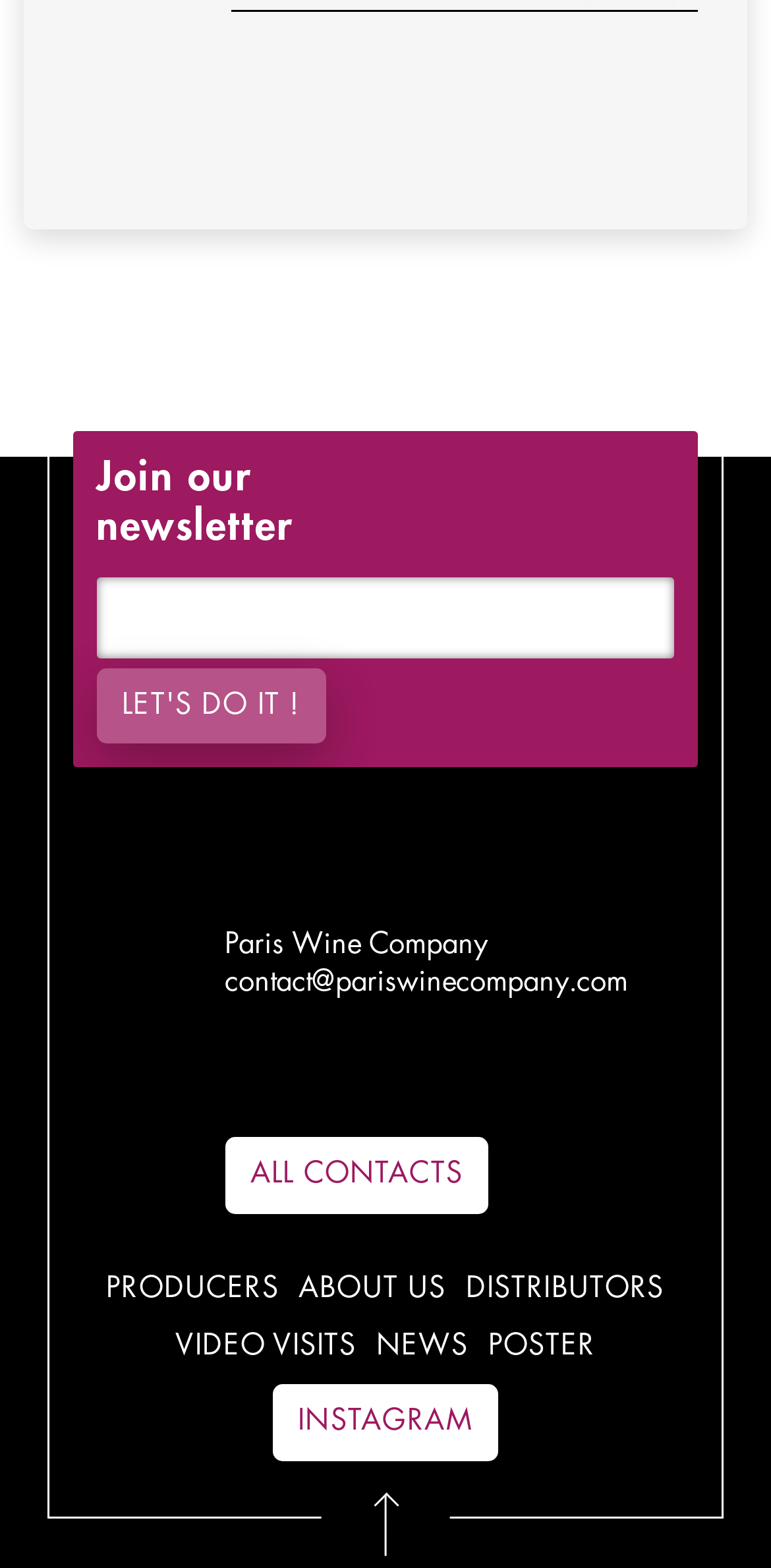Determine the bounding box coordinates in the format (top-left x, top-left y, bottom-right x, bottom-right y). Ensure all values are floating point numbers between 0 and 1. Identify the bounding box of the UI element described by: Let's do it !

[0.125, 0.426, 0.423, 0.474]